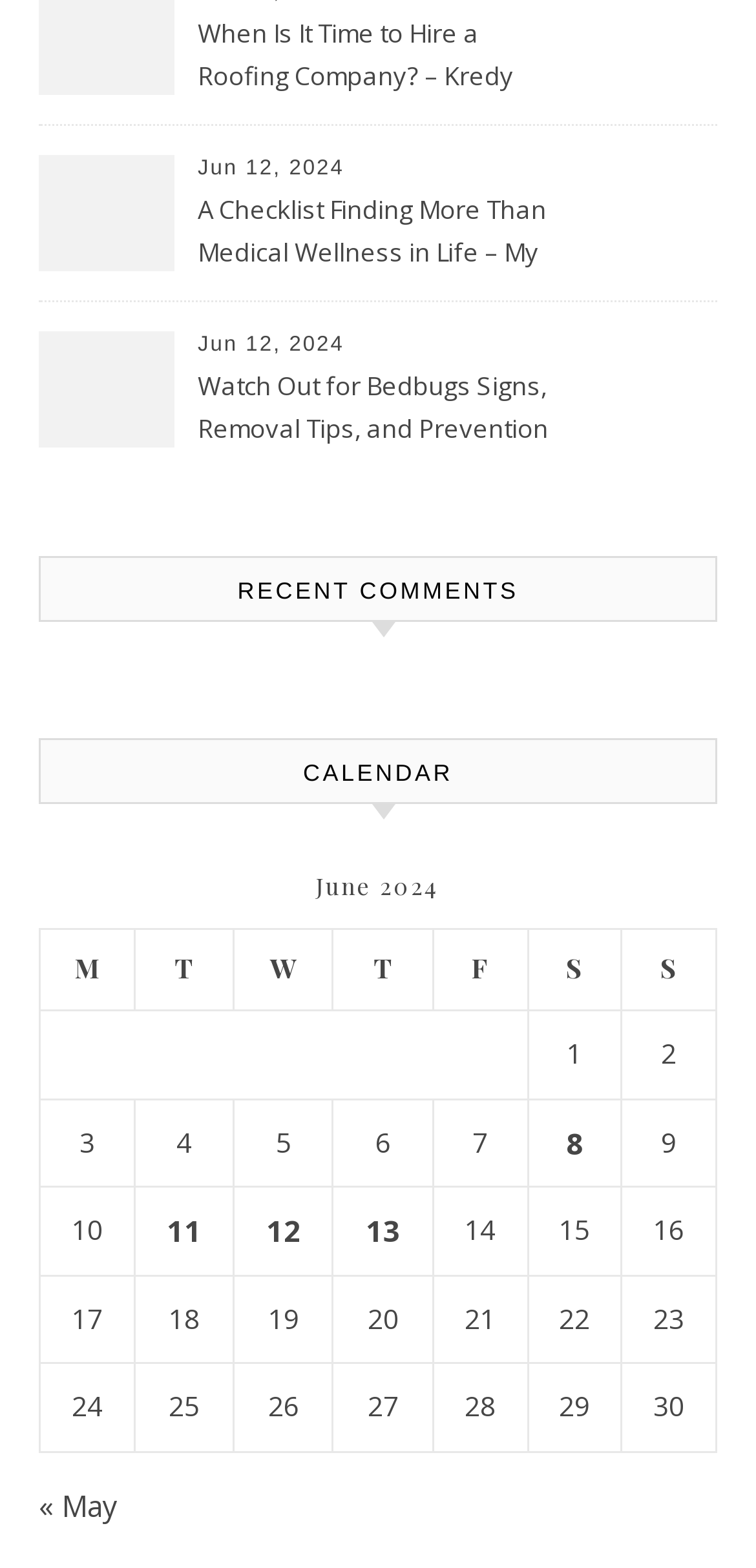Find the bounding box coordinates of the clickable area that will achieve the following instruction: "Click on the 'When Is It Time to Hire a Roofing Company?' link".

[0.262, 0.007, 0.736, 0.064]